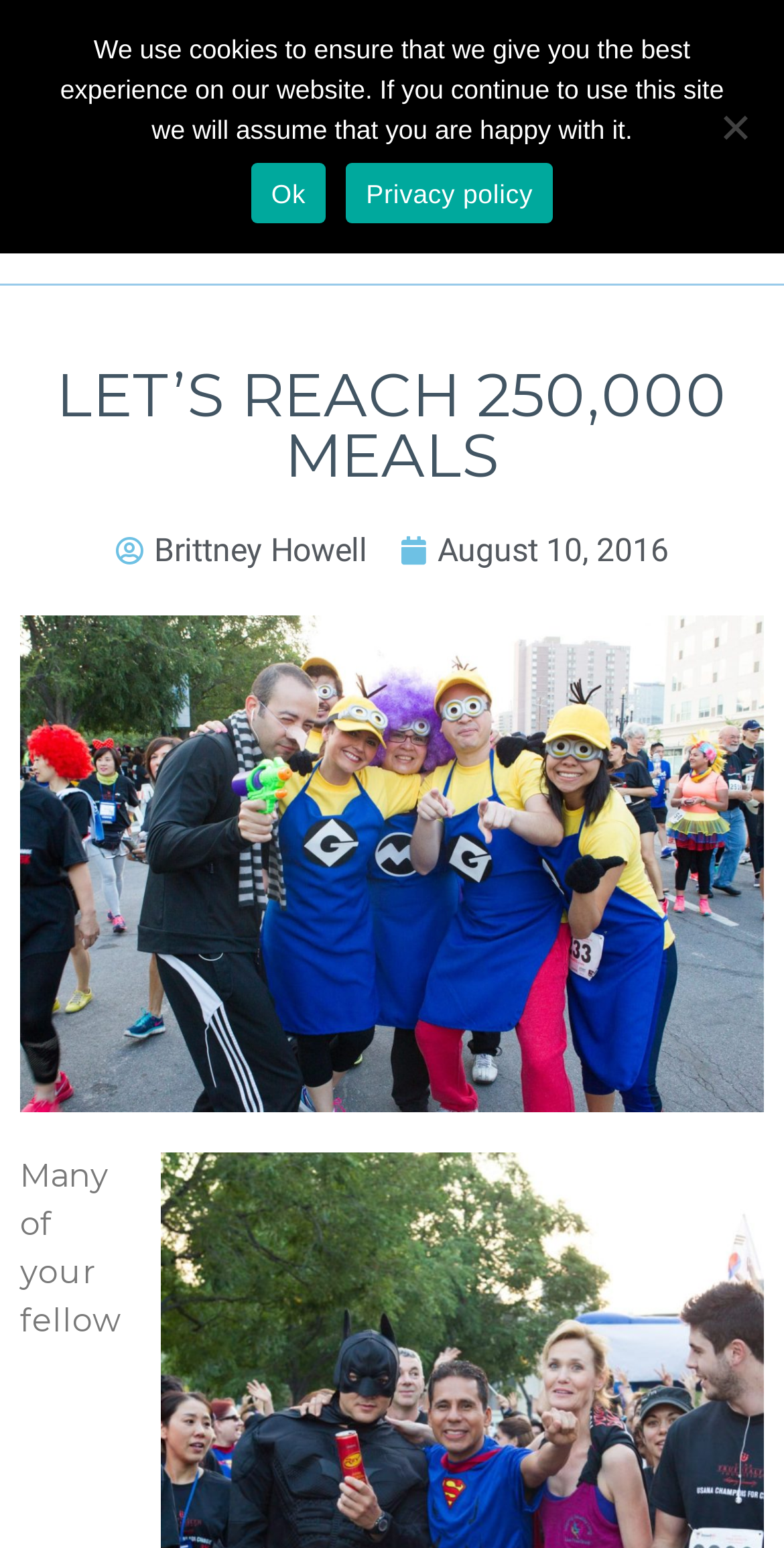Could you provide the bounding box coordinates for the portion of the screen to click to complete this instruction: "Click the Donate button"?

[0.551, 0.026, 0.769, 0.078]